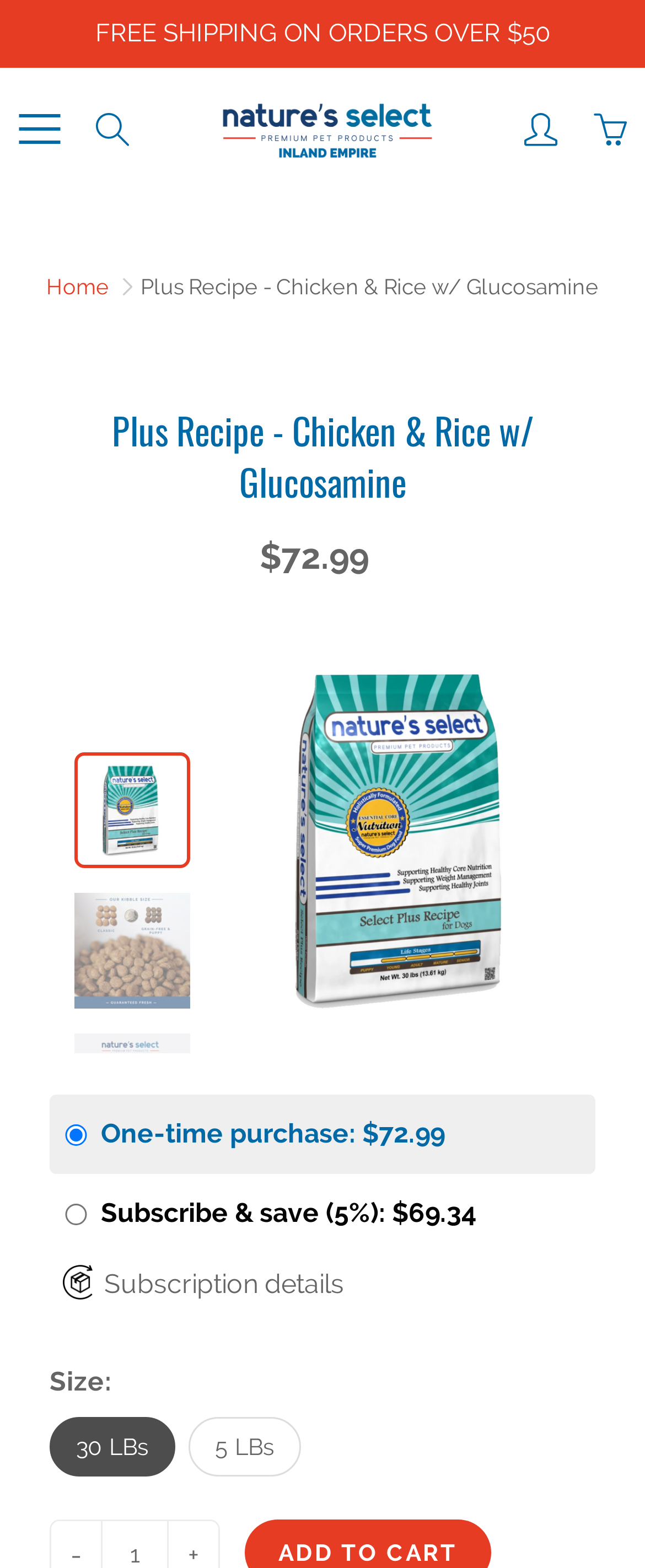Give a short answer using one word or phrase for the question:
What is the discount percentage for subscription?

5%